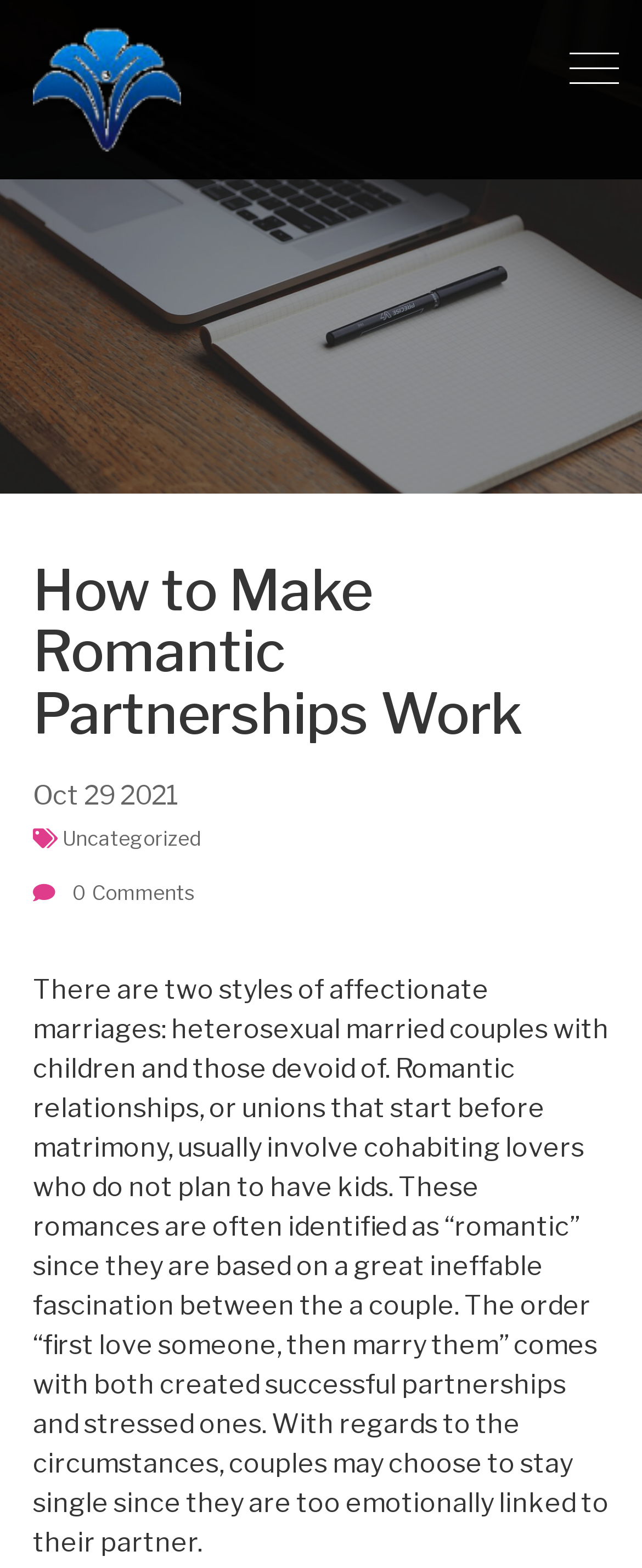Provide a thorough and detailed response to the question by examining the image: 
What is the name of the author or website?

I found the name of the author or website by looking at the link element with the text 'Samarth BCS' which is located at the top of the webpage and is also associated with an image element.